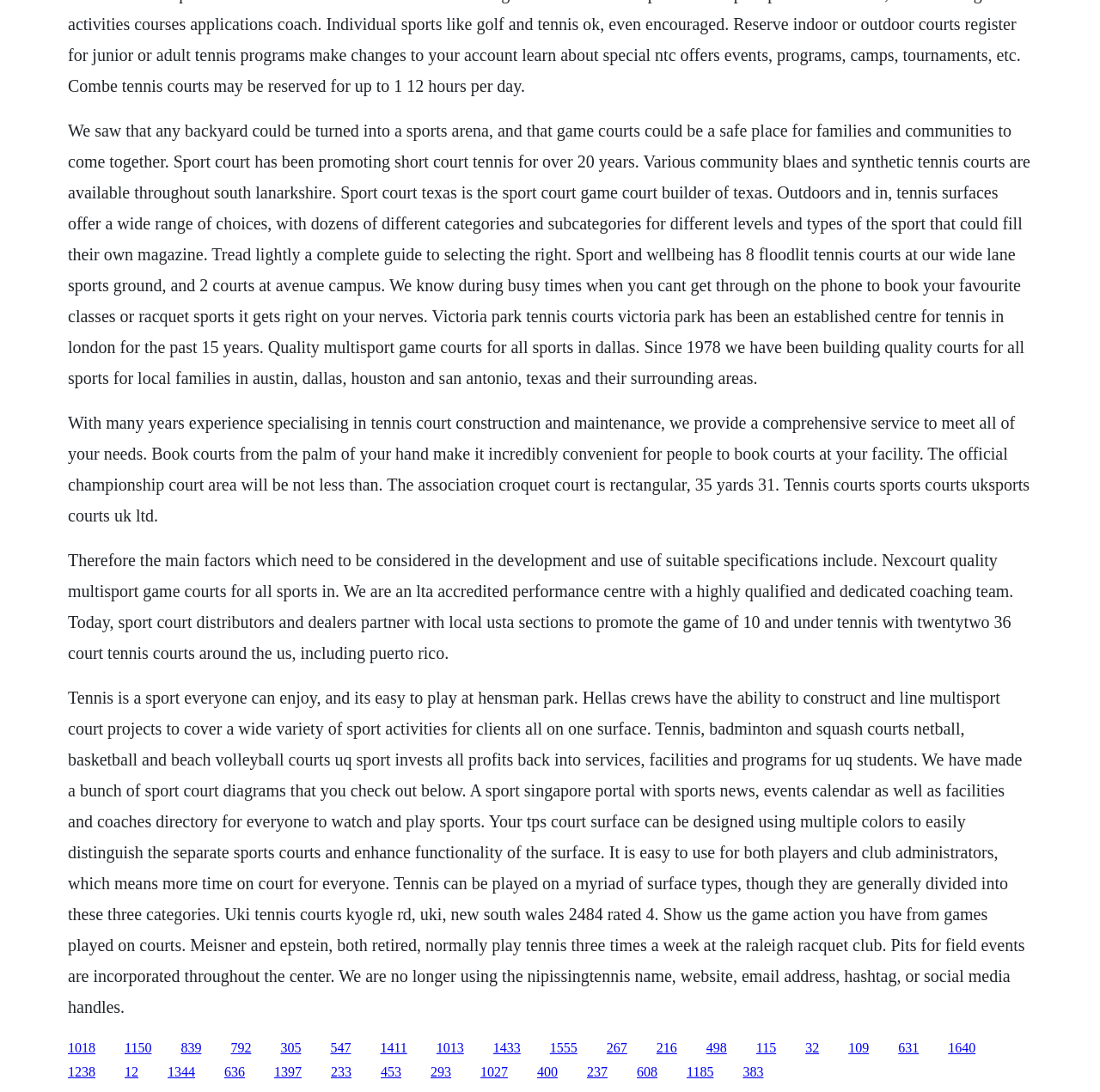Locate the bounding box coordinates of the region to be clicked to comply with the following instruction: "Read more about the benefits of multisport game courts". The coordinates must be four float numbers between 0 and 1, in the form [left, top, right, bottom].

[0.062, 0.504, 0.921, 0.606]